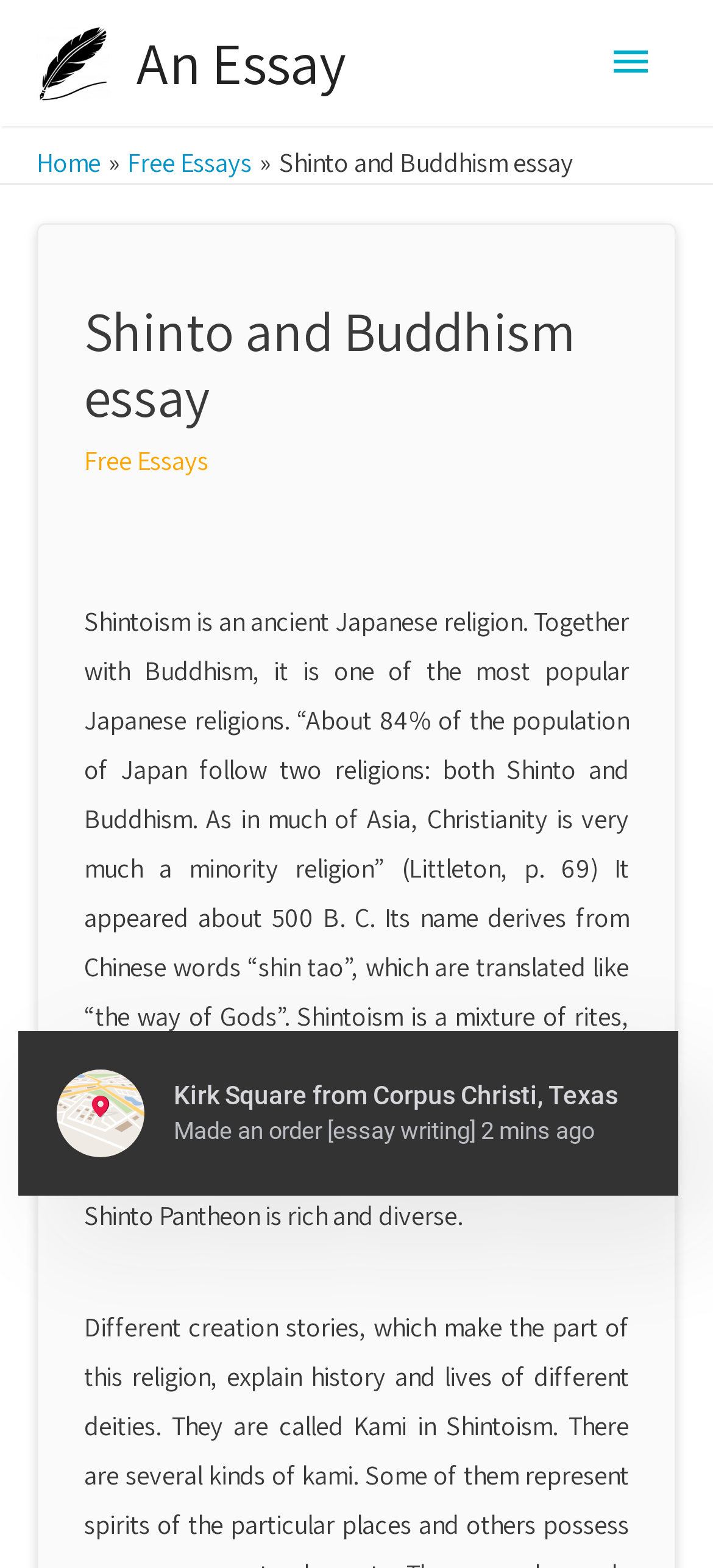What is the origin of the name 'Shintoism'?
Answer the question in a detailed and comprehensive manner.

The origin of the name 'Shintoism' is explained in the main text, where it is stated that 'Its name derives from Chinese words “shin tao”, which are translated like “the way of Gods”'.